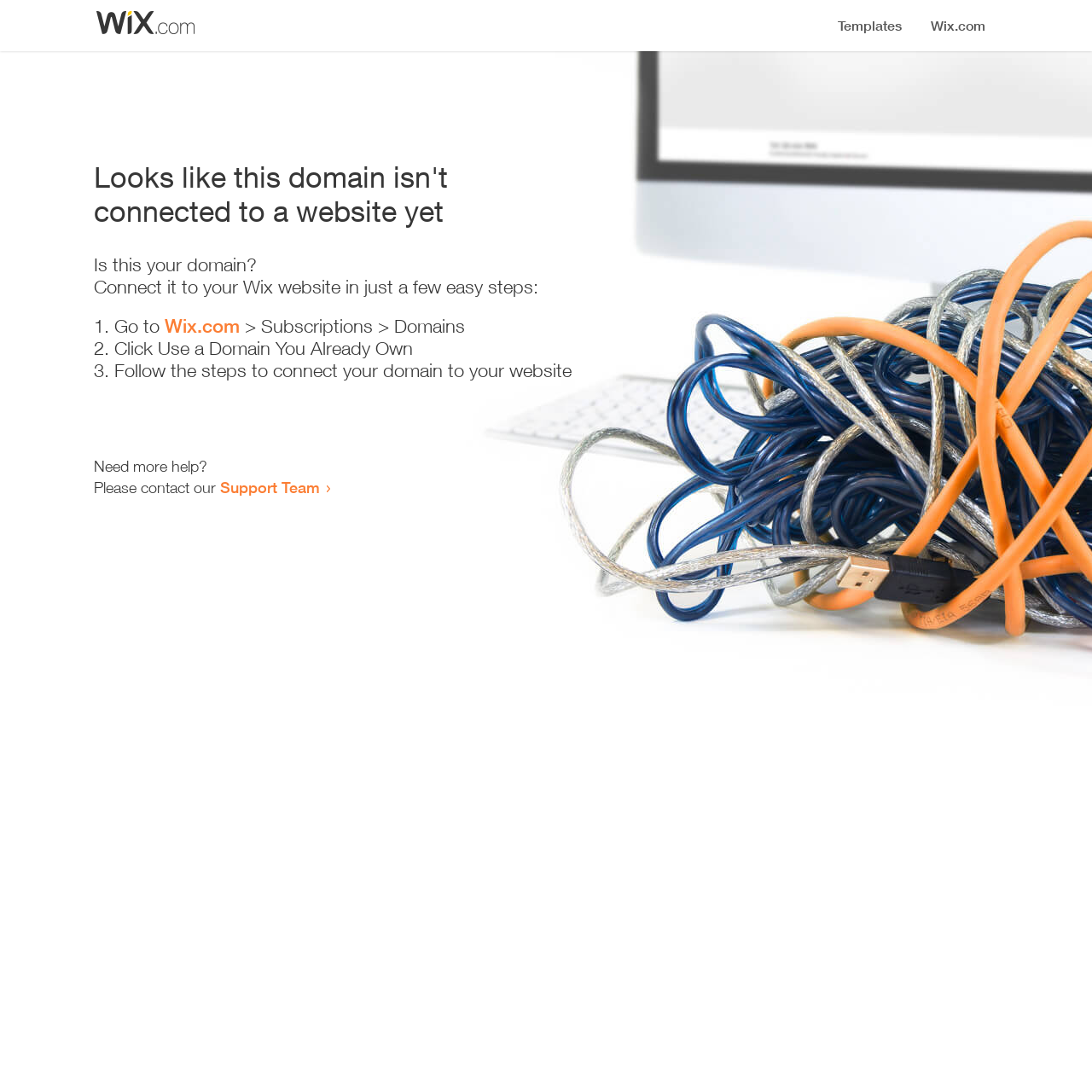What should I do to connect my domain?
Using the image, answer in one word or phrase.

Follow the steps